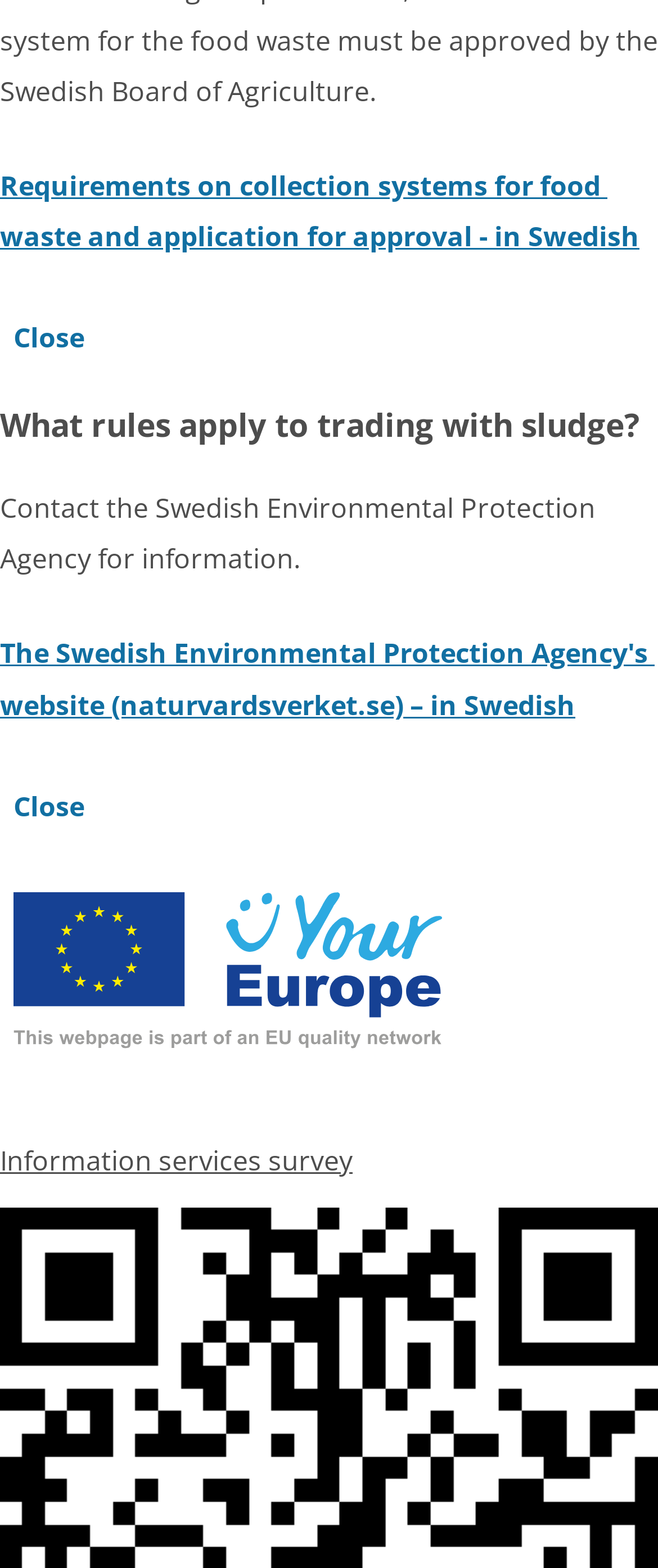Provide a single word or phrase to answer the given question: 
Who should be contacted for information?

The Swedish Environmental Protection Agency